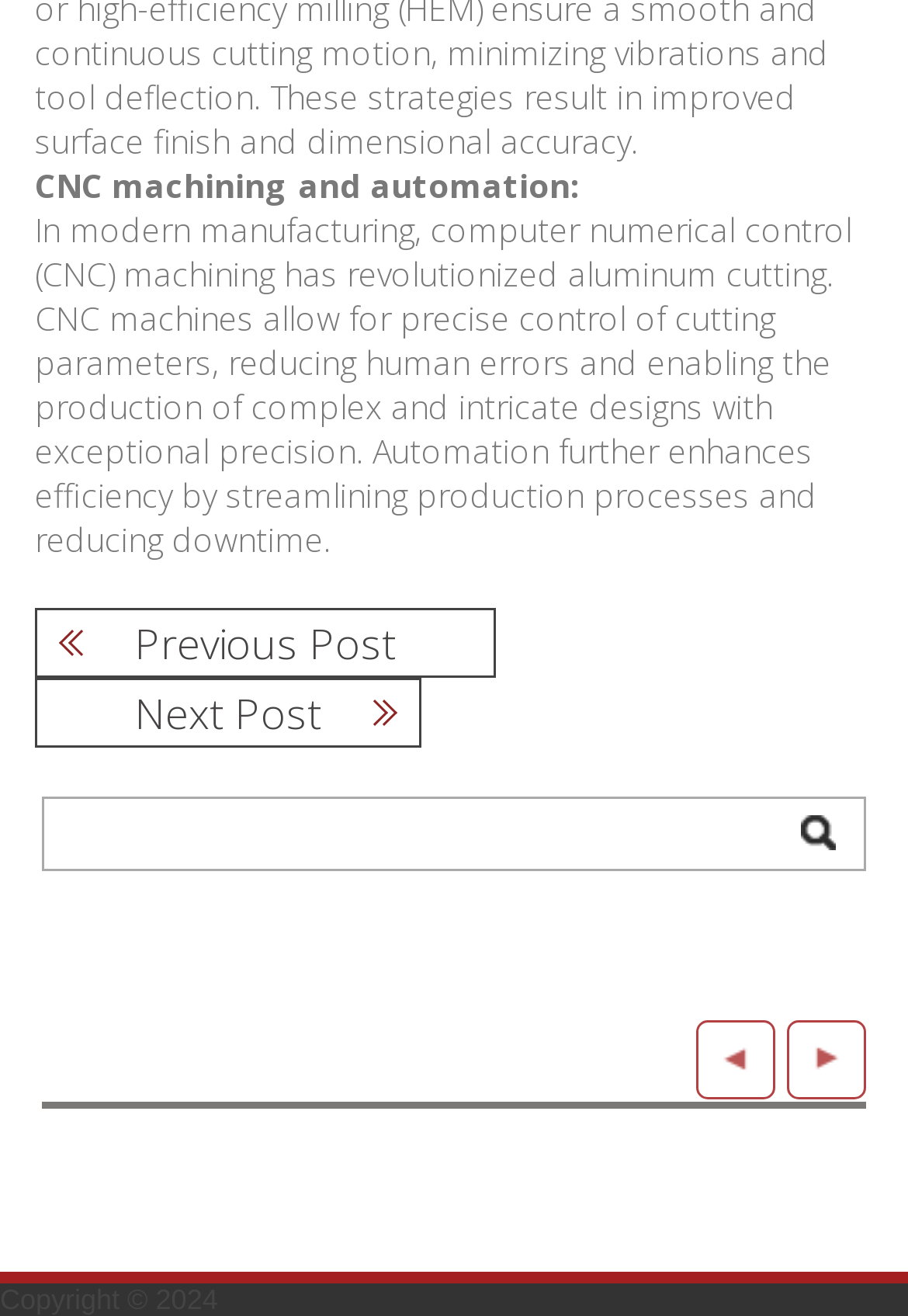Answer with a single word or phrase: 
How many posts are linked from the current page?

2